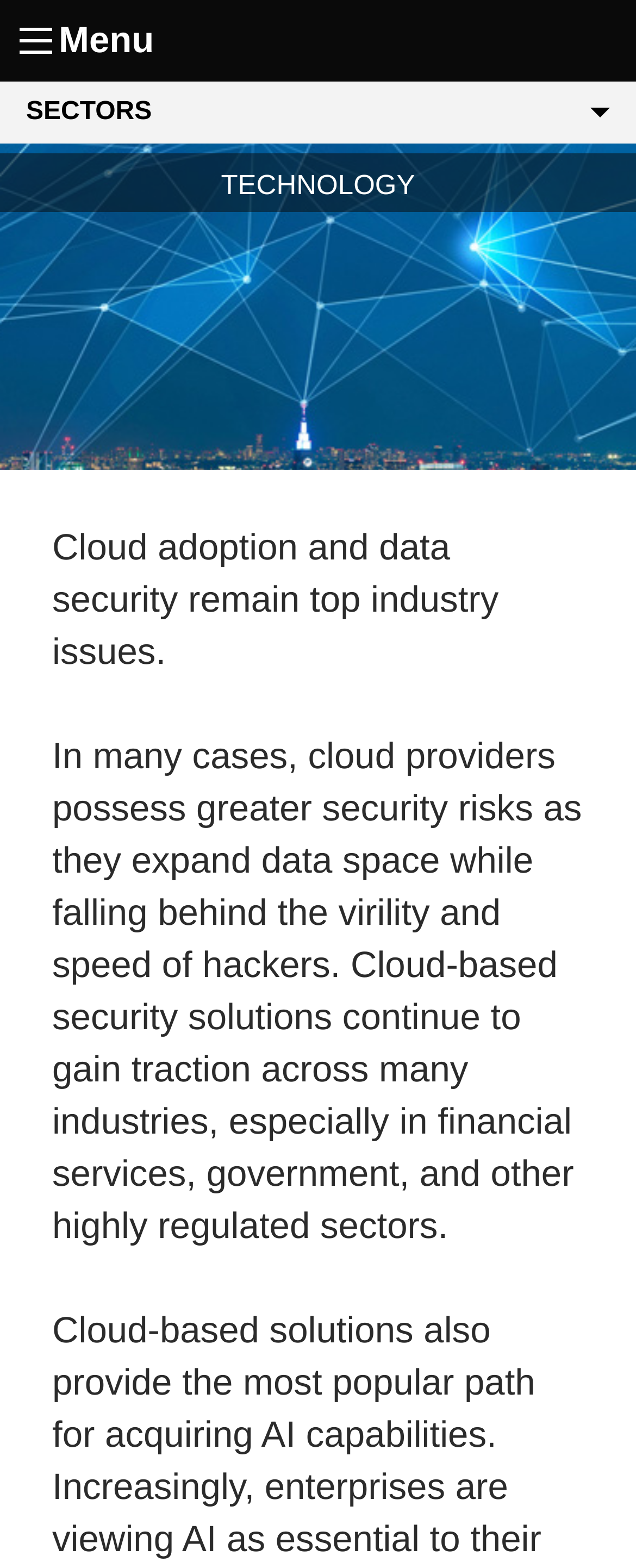What is the main topic of this webpage?
Please ensure your answer is as detailed and informative as possible.

Based on the webpage structure and content, the main topic of this webpage is technology, as indicated by the heading 'TECHNOLOGY' and the discussion of cloud adoption and data security issues.